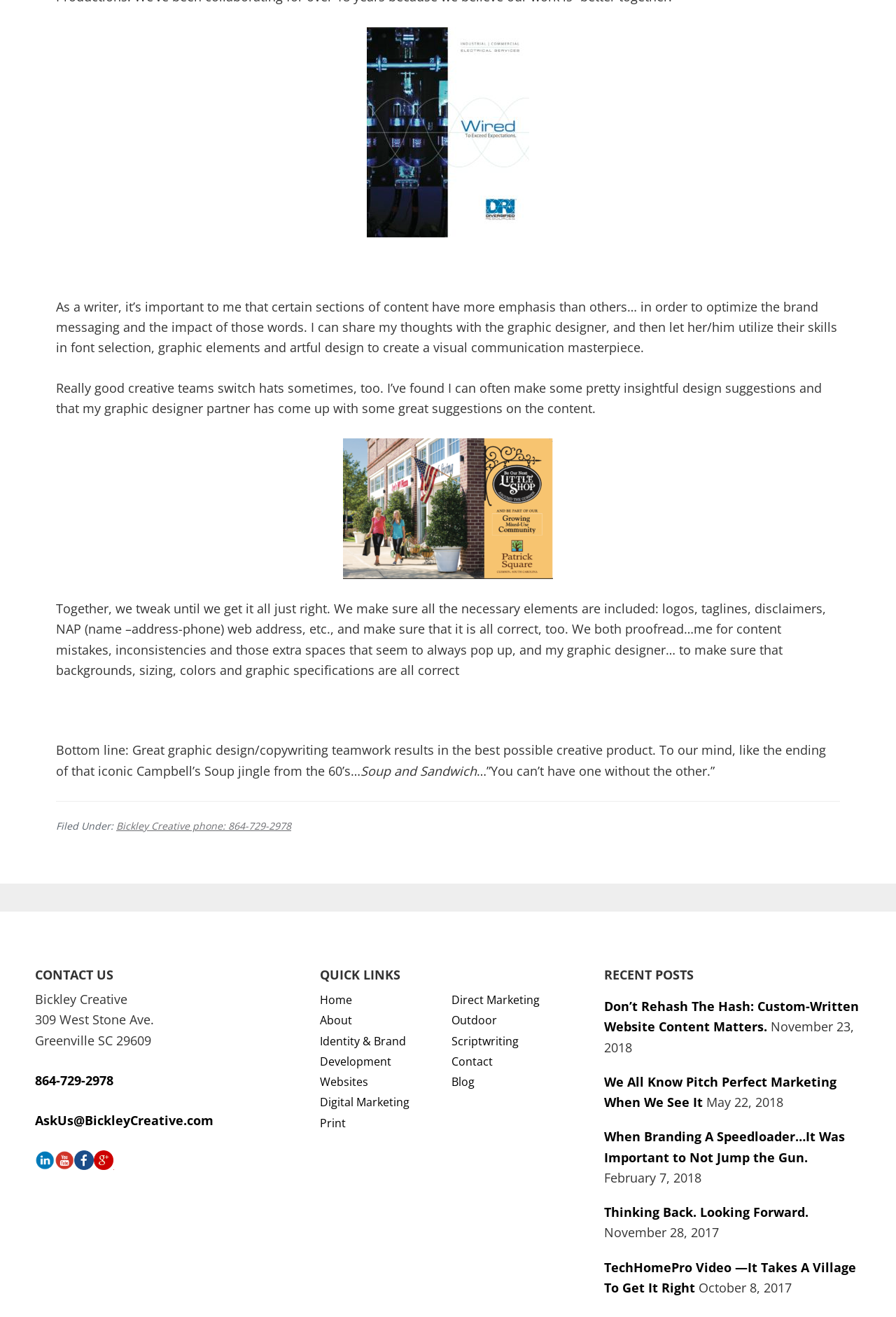Specify the bounding box coordinates of the area to click in order to execute this command: 'Click the 'Bickley Creative phone: 864-729-2978' link'. The coordinates should consist of four float numbers ranging from 0 to 1, and should be formatted as [left, top, right, bottom].

[0.13, 0.622, 0.325, 0.632]